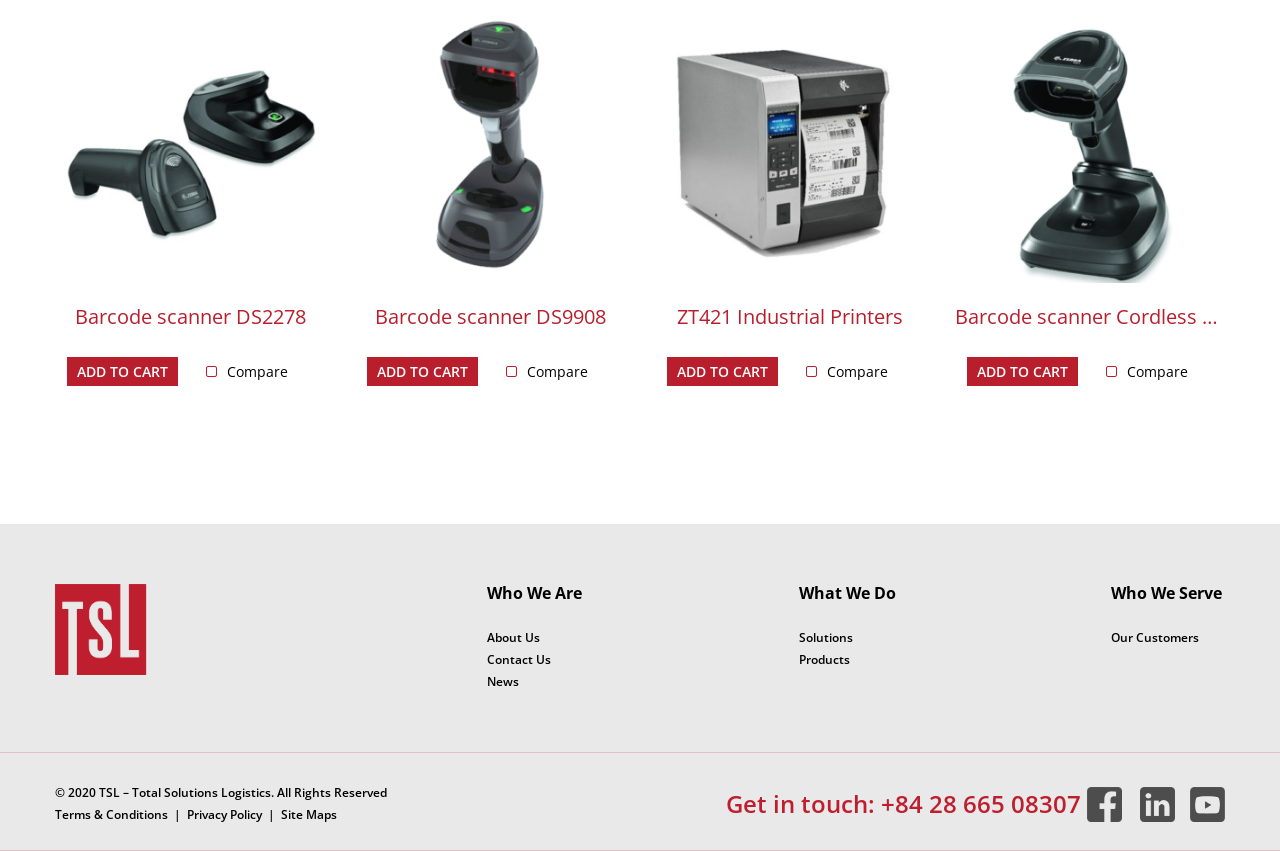Please give a succinct answer using a single word or phrase:
What is the phone number mentioned in the footer?

+84 28 665 08307